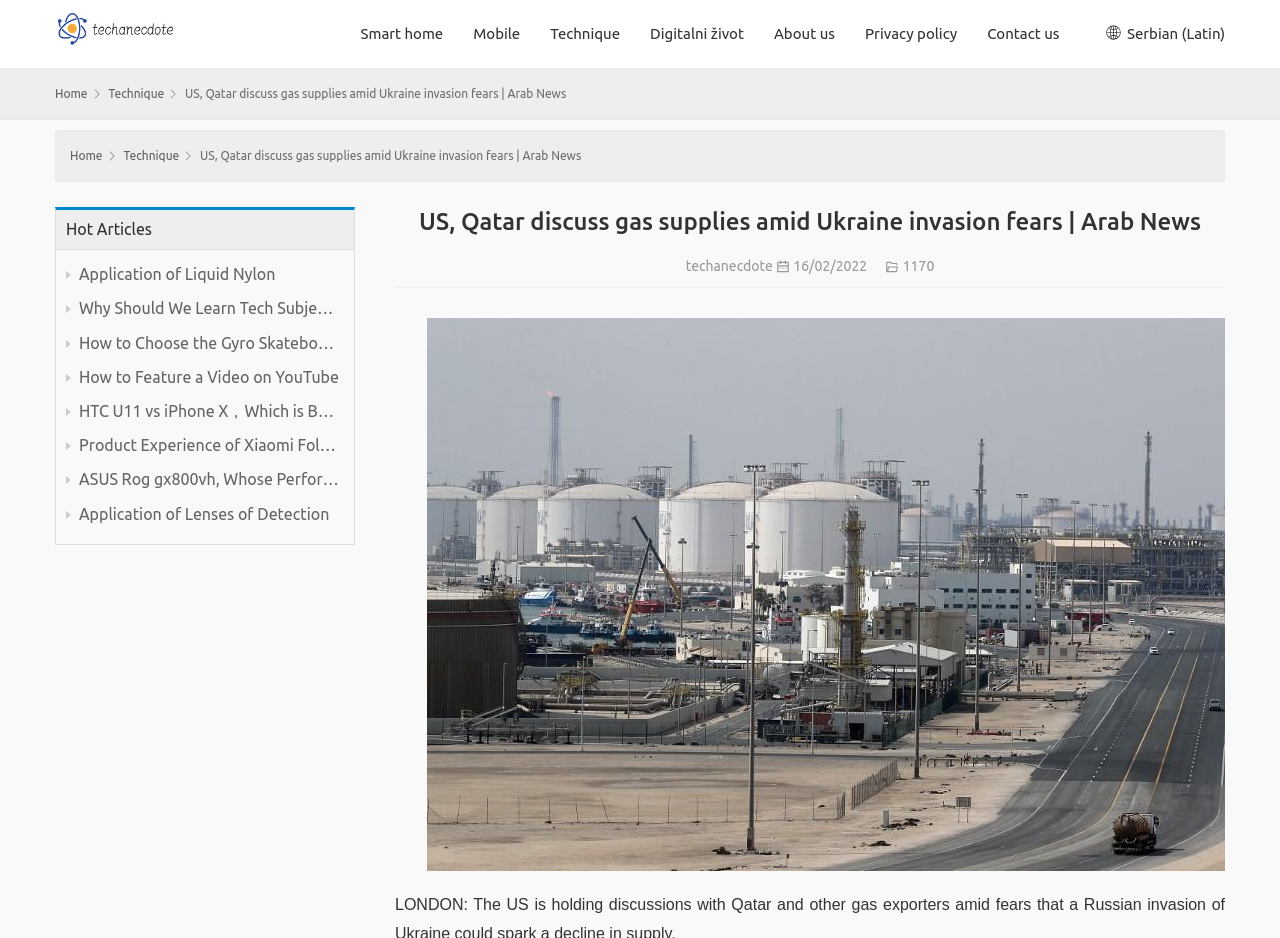Give a concise answer of one word or phrase to the question: 
What is the category of the article?

Technique